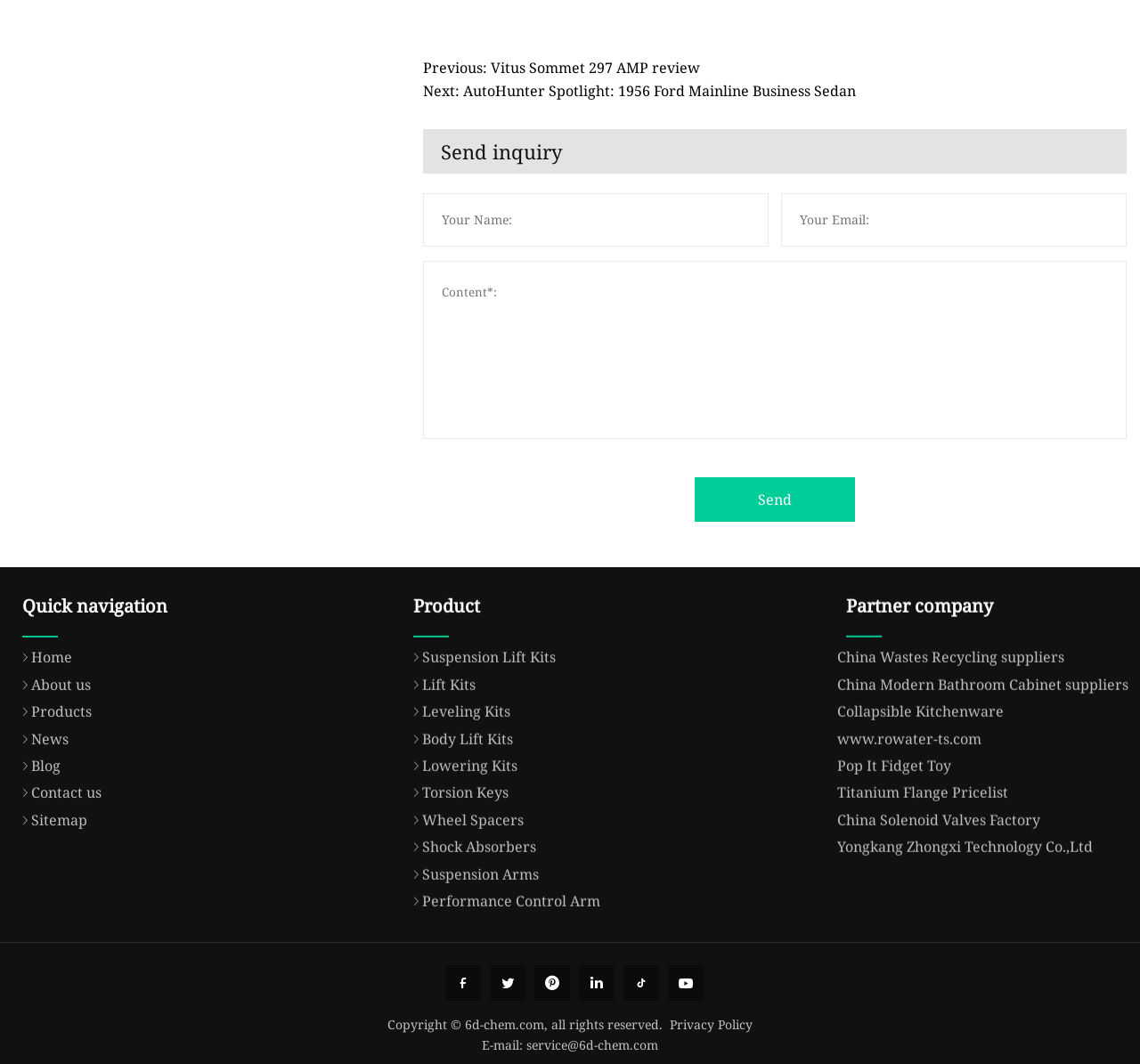What type of products are listed under 'Product'?
Could you answer the question in a detailed manner, providing as much information as possible?

Under the 'Product' category, there are several links listed, including 'Suspension Lift Kits', 'Lift Kits', 'Leveling Kits', and others. These links suggest that the website is related to automotive products, specifically suspension and lift kits.